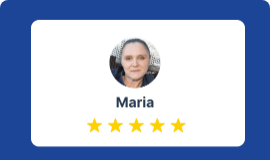How many stars are below Maria's name?
Kindly offer a comprehensive and detailed response to the question.

According to the caption, there is a row of five yellow stars below Maria's name, which indicates a top rating and reflects her satisfaction with the service.